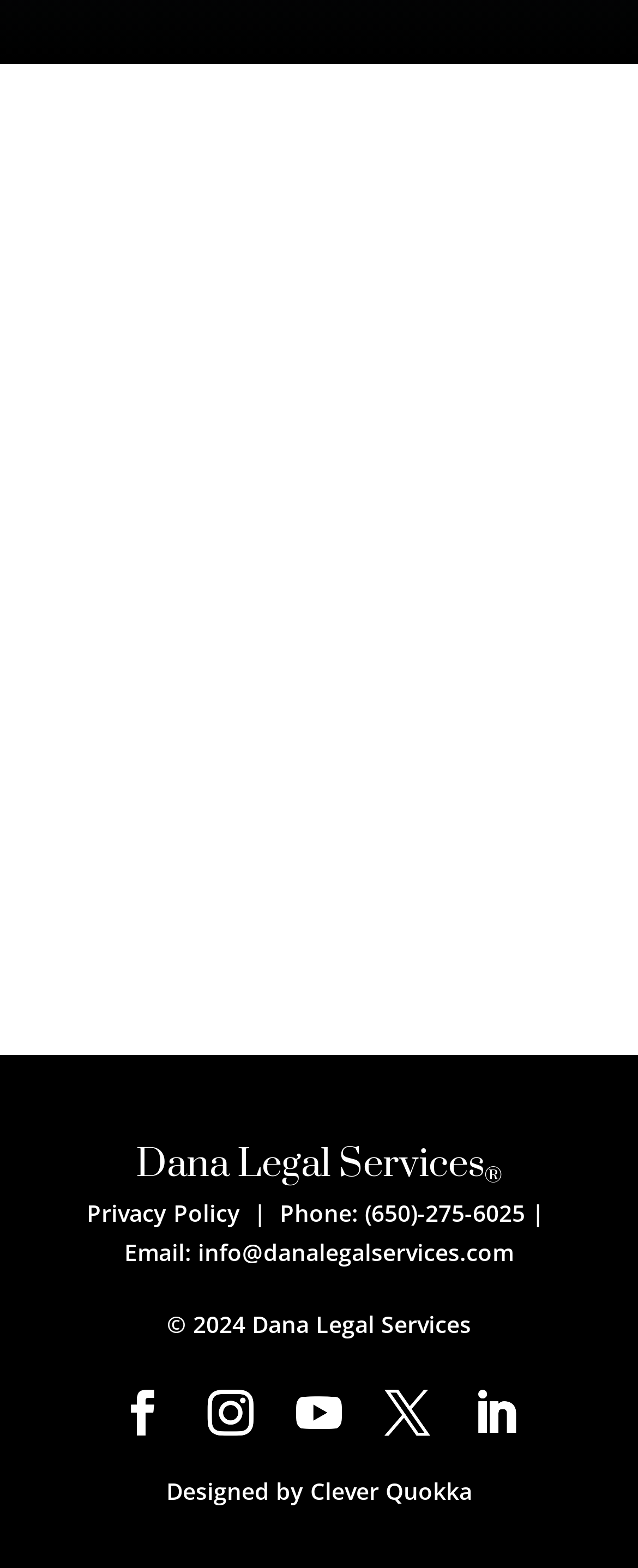Find the bounding box coordinates for the element described here: "Follow".

[0.567, 0.872, 0.71, 0.931]